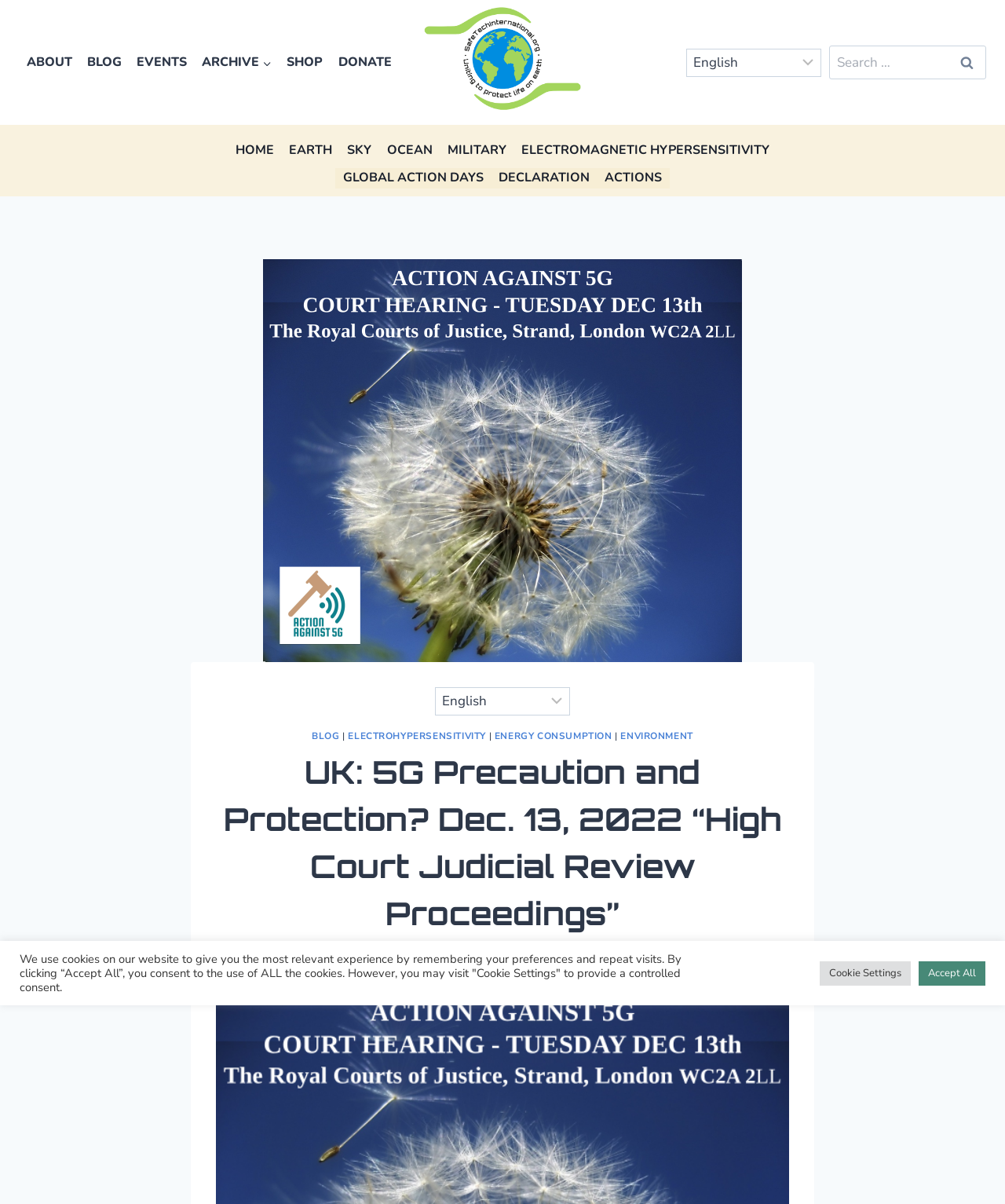What is the name of the organization?
Using the image as a reference, deliver a detailed and thorough answer to the question.

The name of the organization can be found in the top-left corner of the webpage, where it is written 'Safe Tech International' next to the logo.